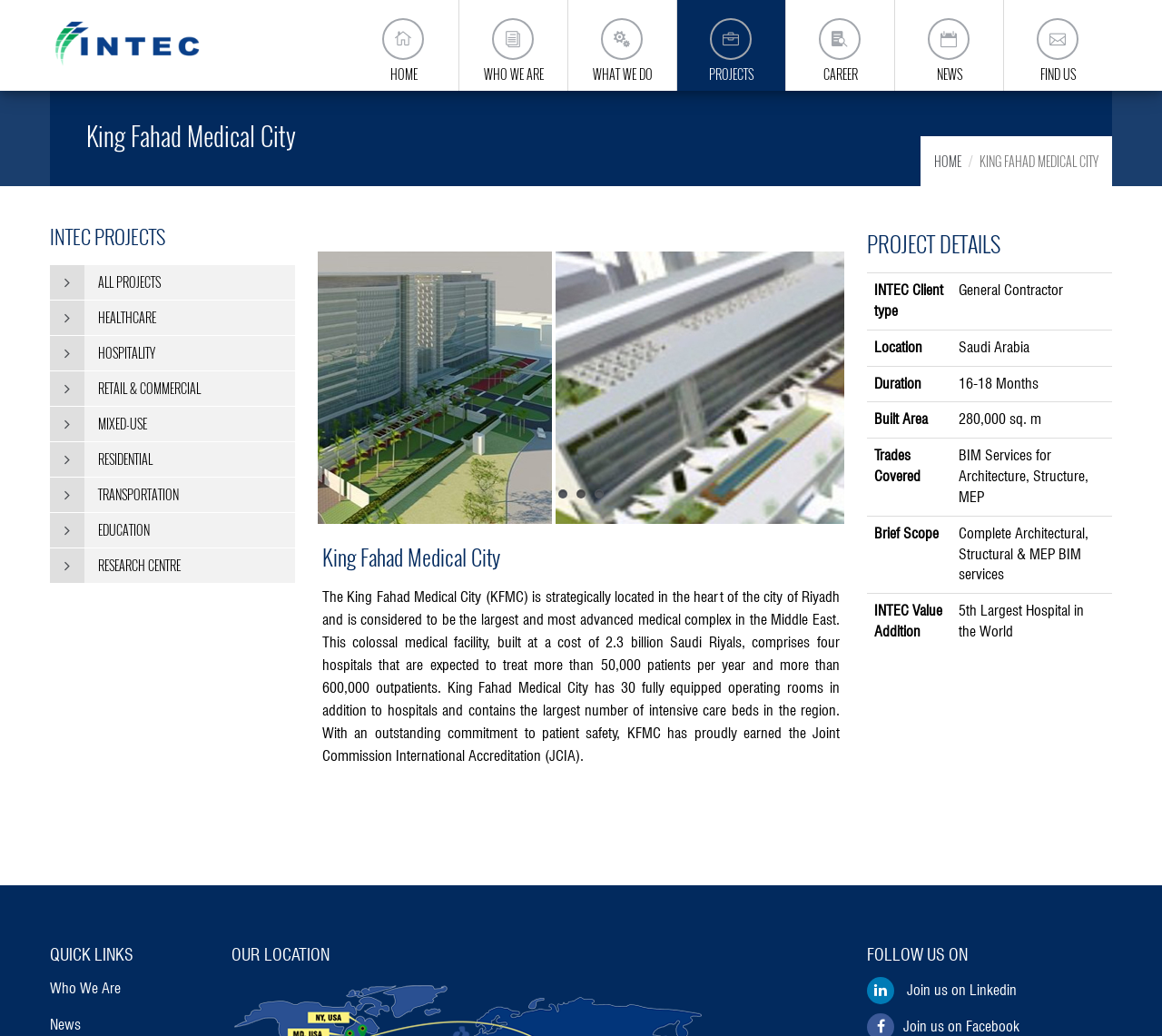Give a one-word or short phrase answer to this question: 
What is the built area of the King Fahad Medical City?

280,000 sq. m